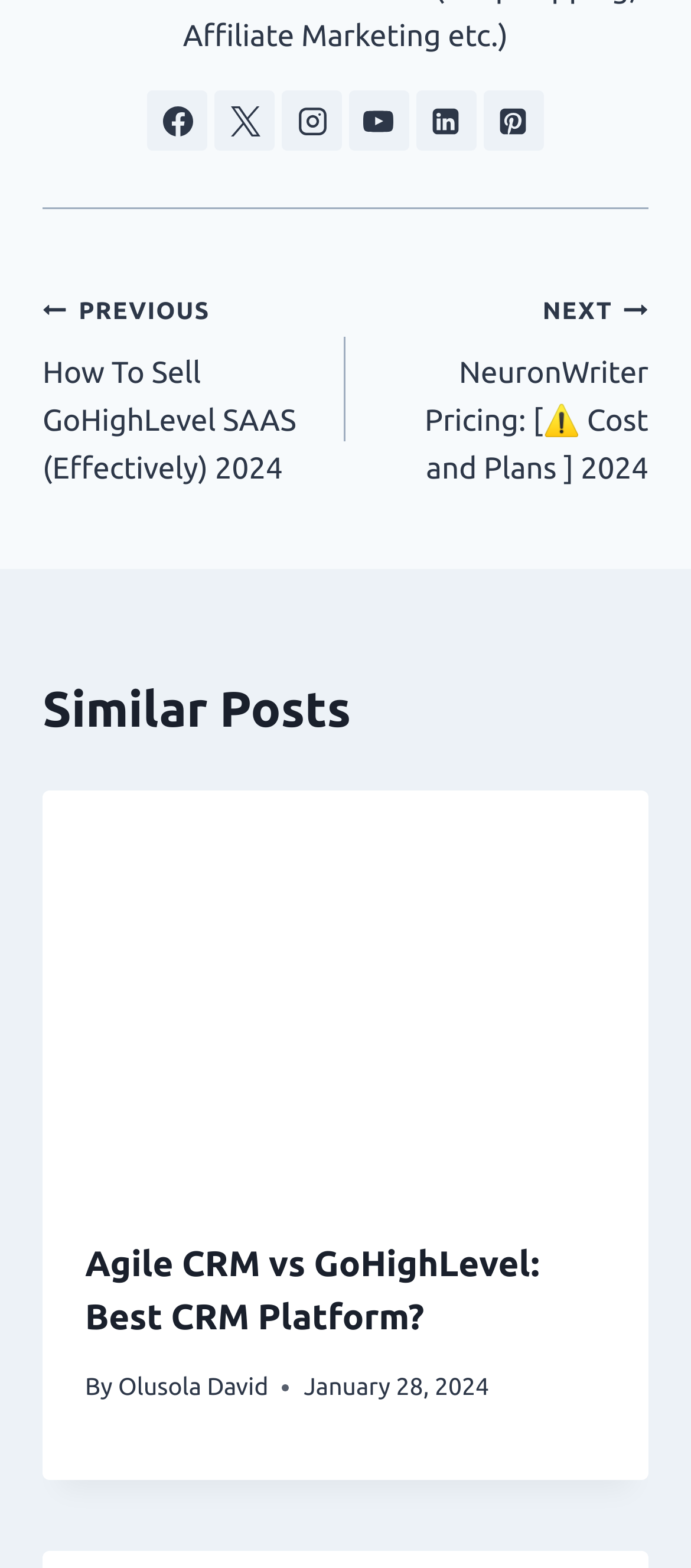Find the bounding box coordinates for the HTML element described in this sentence: "X". Provide the coordinates as four float numbers between 0 and 1, in the format [left, top, right, bottom].

[0.31, 0.058, 0.398, 0.097]